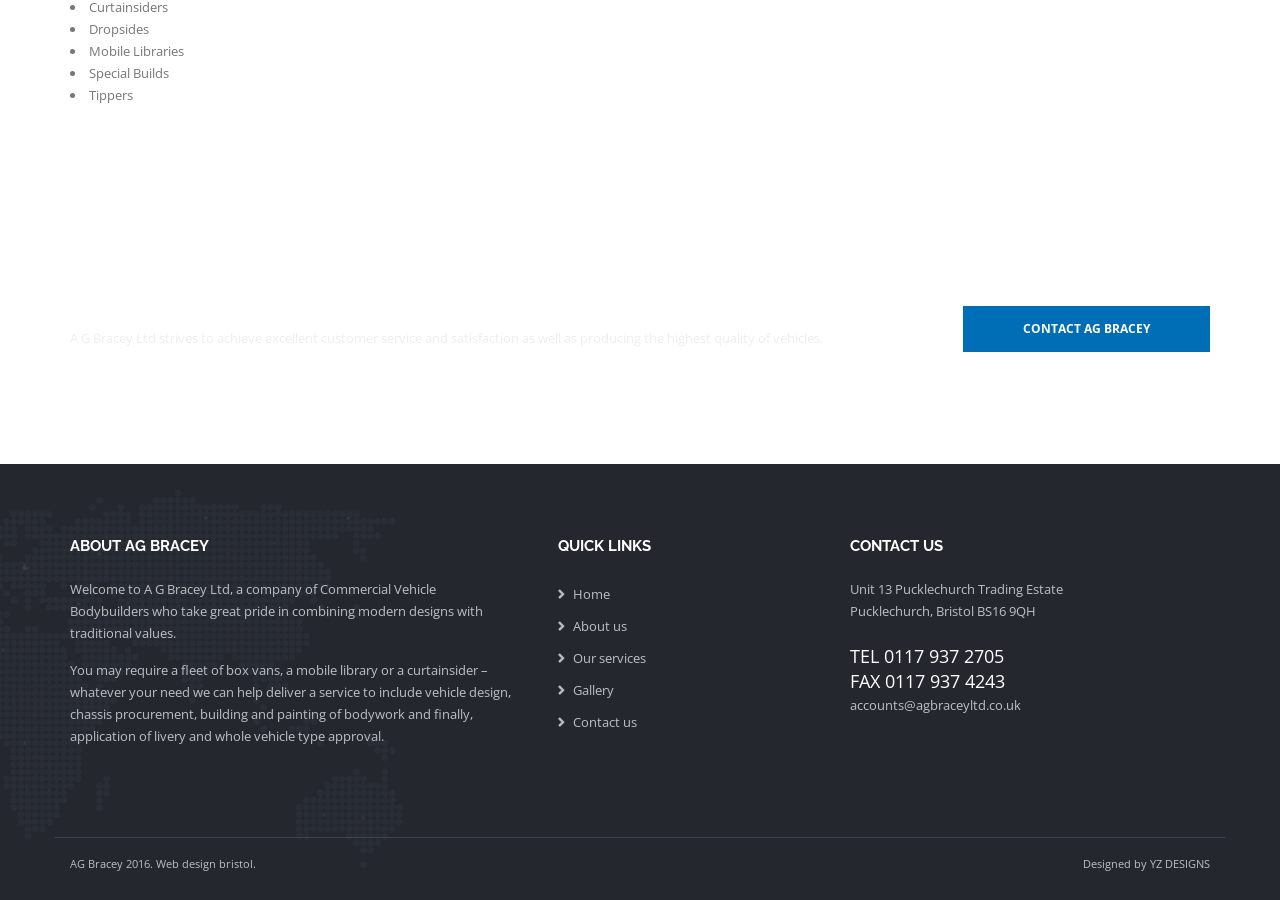What is the address of A G Bracey Ltd?
We need a detailed and meticulous answer to the question.

This answer can be obtained by reading the static text 'Unit 13 Pucklechurch Trading Estate Pucklechurch, Bristol BS16 9QH' which is located under the 'CONTACT US' heading.